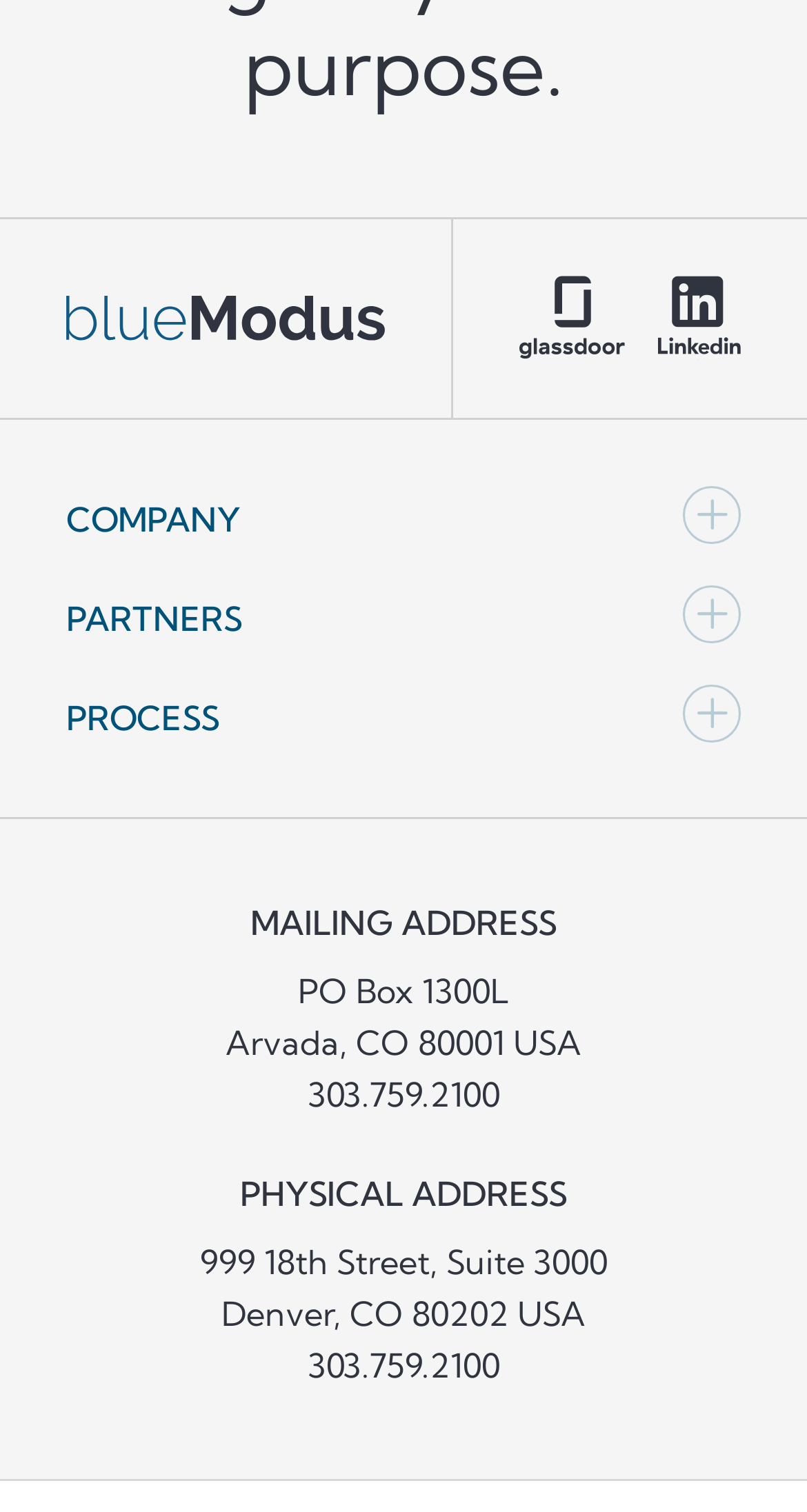How many buttons are there in the top navigation menu?
Look at the screenshot and respond with a single word or phrase.

3